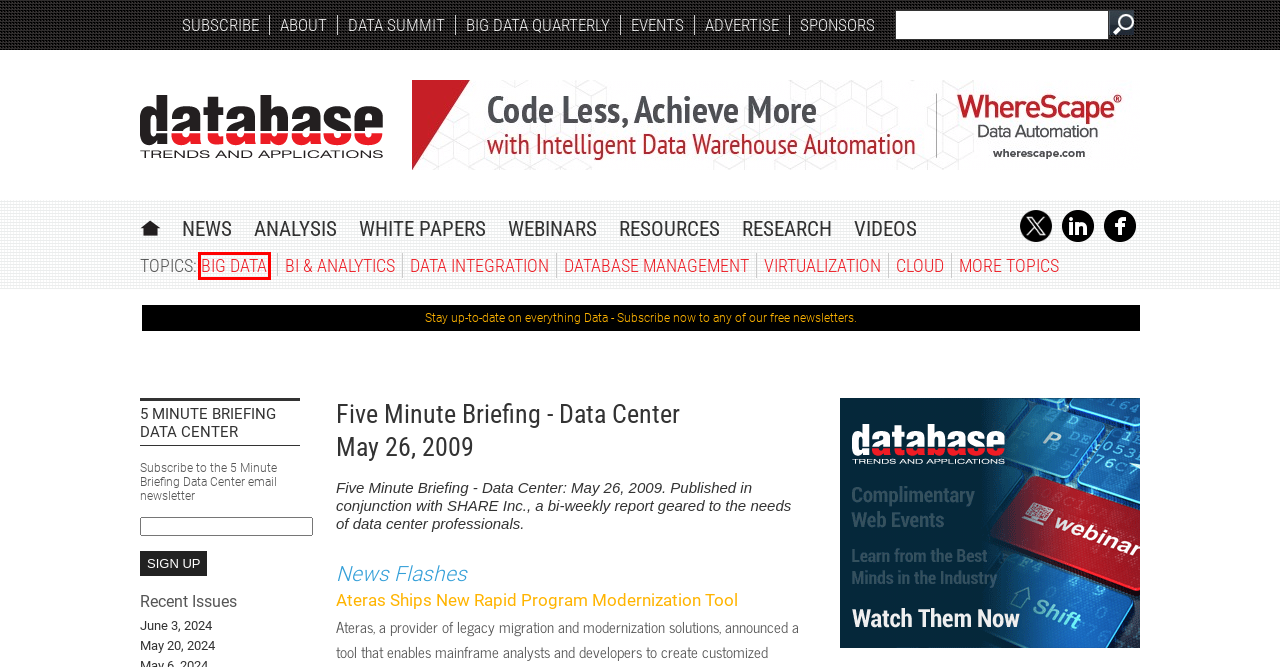Examine the screenshot of the webpage, noting the red bounding box around a UI element. Pick the webpage description that best matches the new page after the element in the red bounding box is clicked. Here are the candidates:
A. Five Minute Briefing: Data Center - May 20, 2024 - Database Trends and Applications
B. Five Minute Briefing: Data Center - June 3, 2024 - Database Trends and Applications
C. About Database Trends and Applications
D. Data Management and Big Data White Papers: Database Trends and Applications
E. Database Trends and Applications Site Sponsors
F. Database Trends and Applications Newsletters
G. Ateras Ships New Rapid Program Modernization Tool - Database Trends and Applications
H. Data and Information Management, Big Data, Data Science - Database Trends and Applications

H